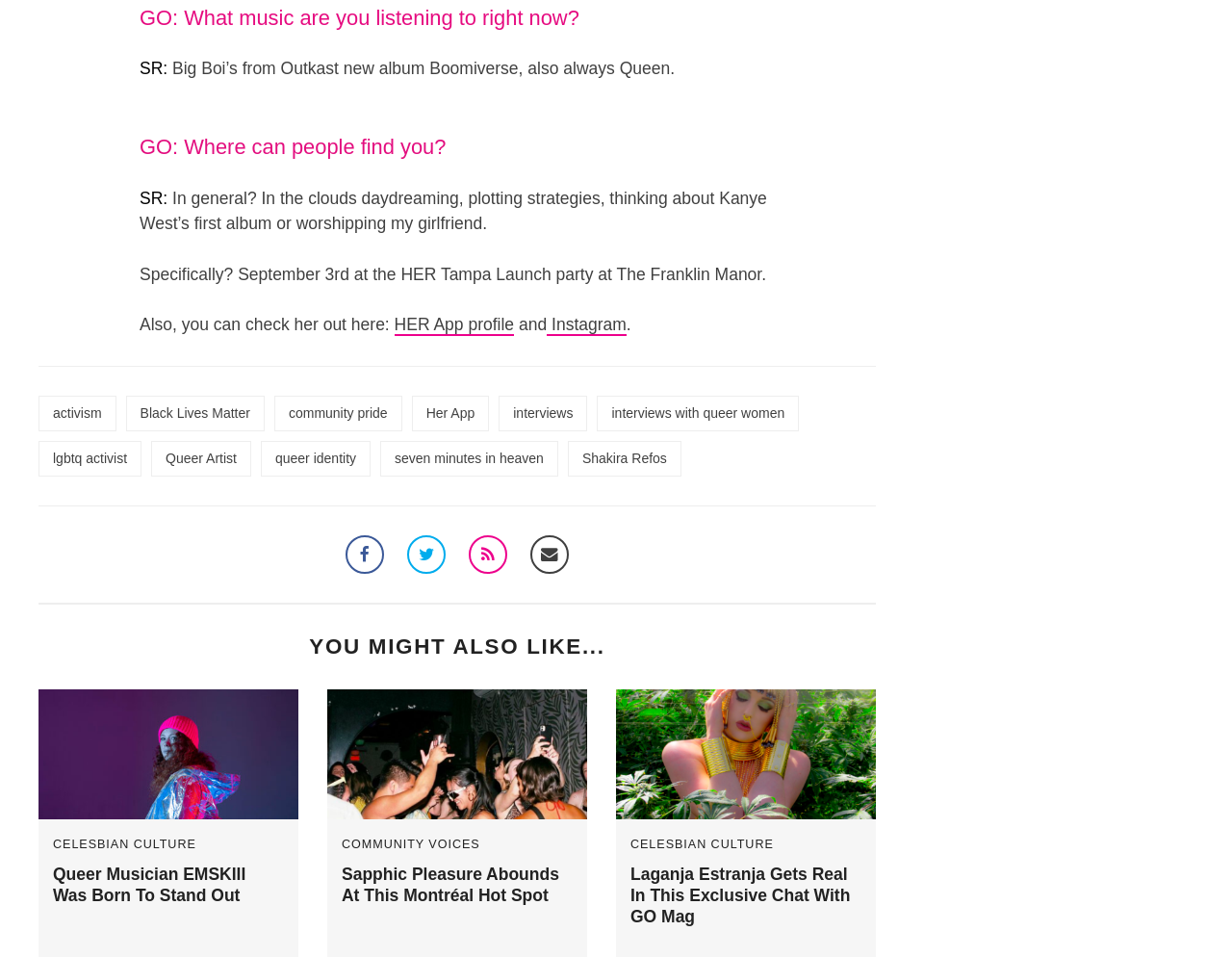Can you show the bounding box coordinates of the region to click on to complete the task described in the instruction: "Visit the Instagram profile"?

[0.444, 0.329, 0.508, 0.351]